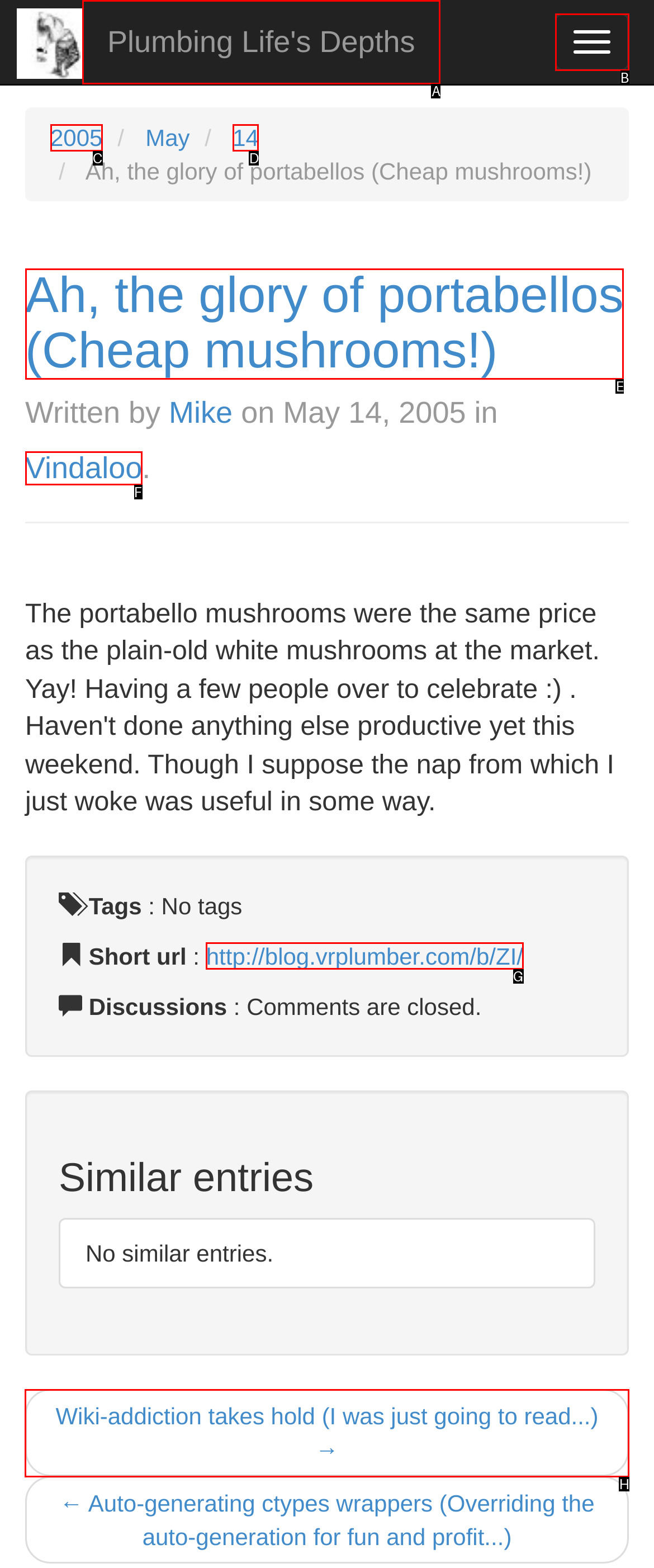Choose the letter of the element that should be clicked to complete the task: View the similar entry 'Wiki-addiction takes hold'
Answer with the letter from the possible choices.

H